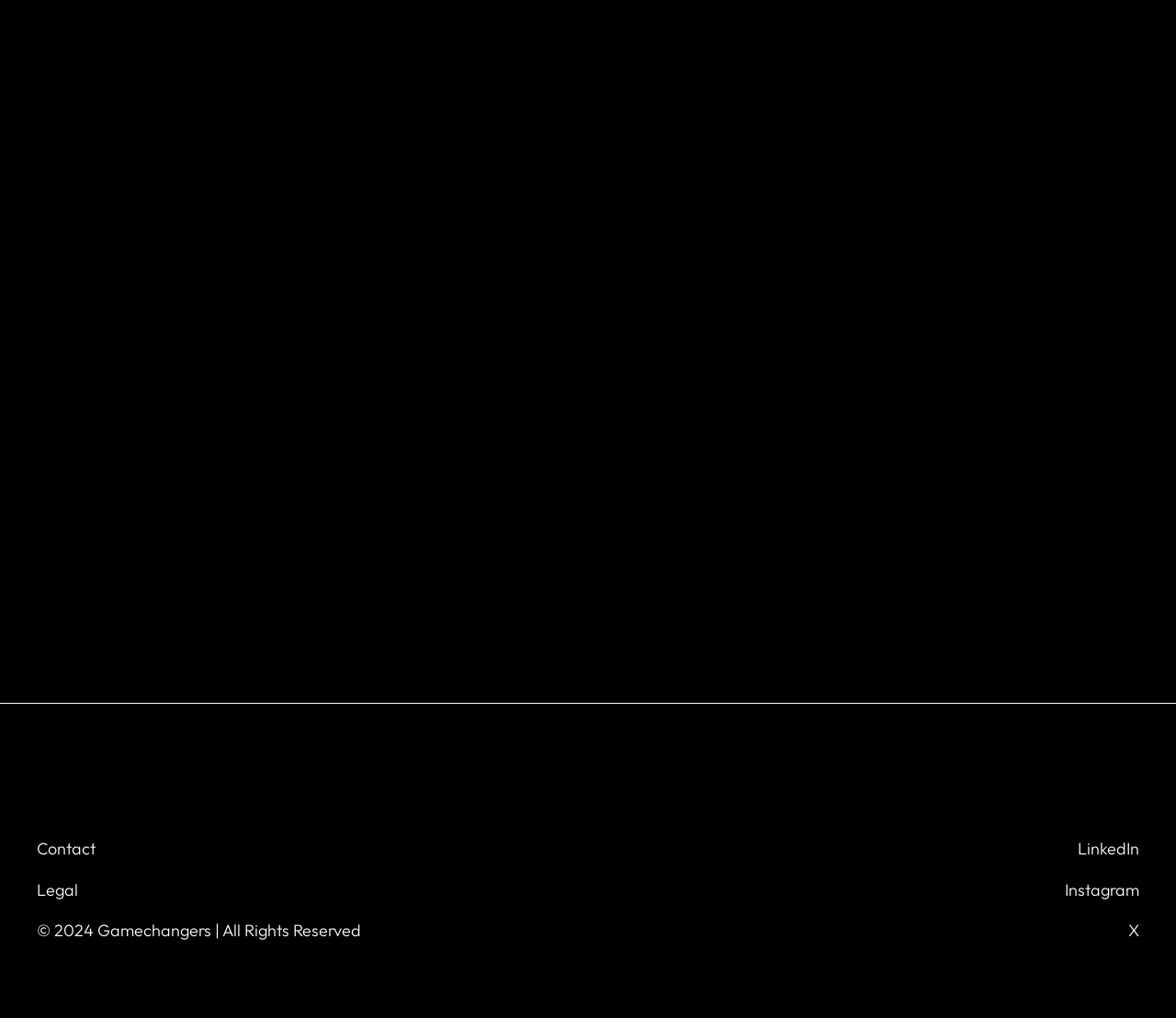Respond to the question below with a concise word or phrase:
What is the function of the 'X' link at the bottom right?

To close